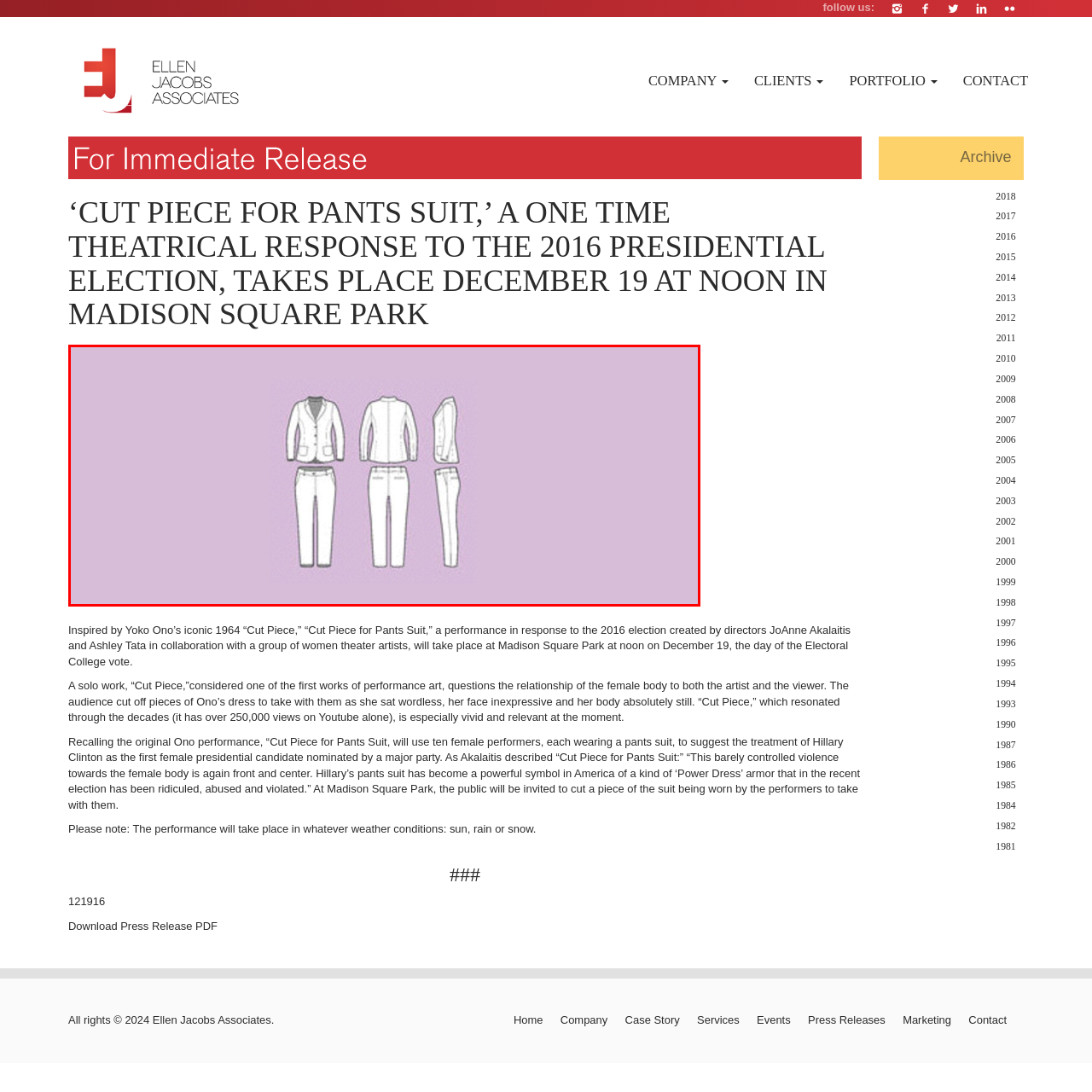Pay attention to the image highlighted by the red border, What is the theme of the performance art piece? Please give a one-word or short phrase answer.

Female empowerment